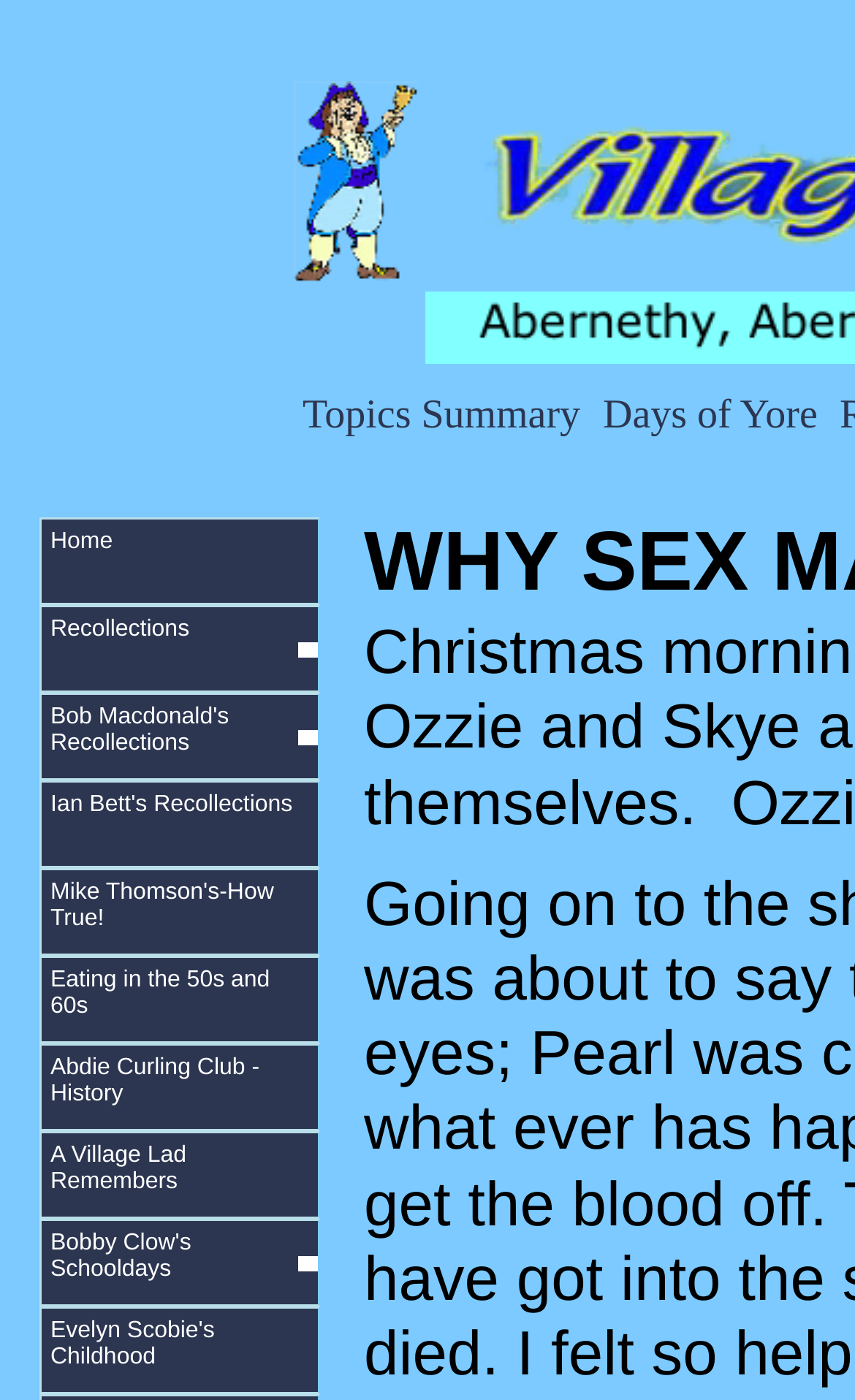How many links are there on the left side? Refer to the image and provide a one-word or short phrase answer.

9